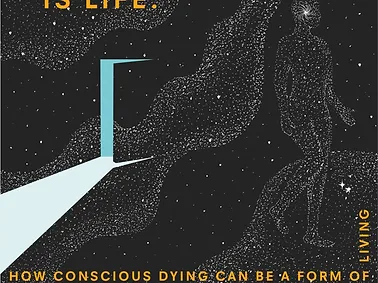Examine the image and give a thorough answer to the following question:
Who is noted for guiding individuals in understanding conscious dying?

The imagery in the image aligns with the work of Father Guidalberto Bormolini, who is noted for his dedication to guiding individuals in their understanding of conscious dying and the spiritual dimensions of life.